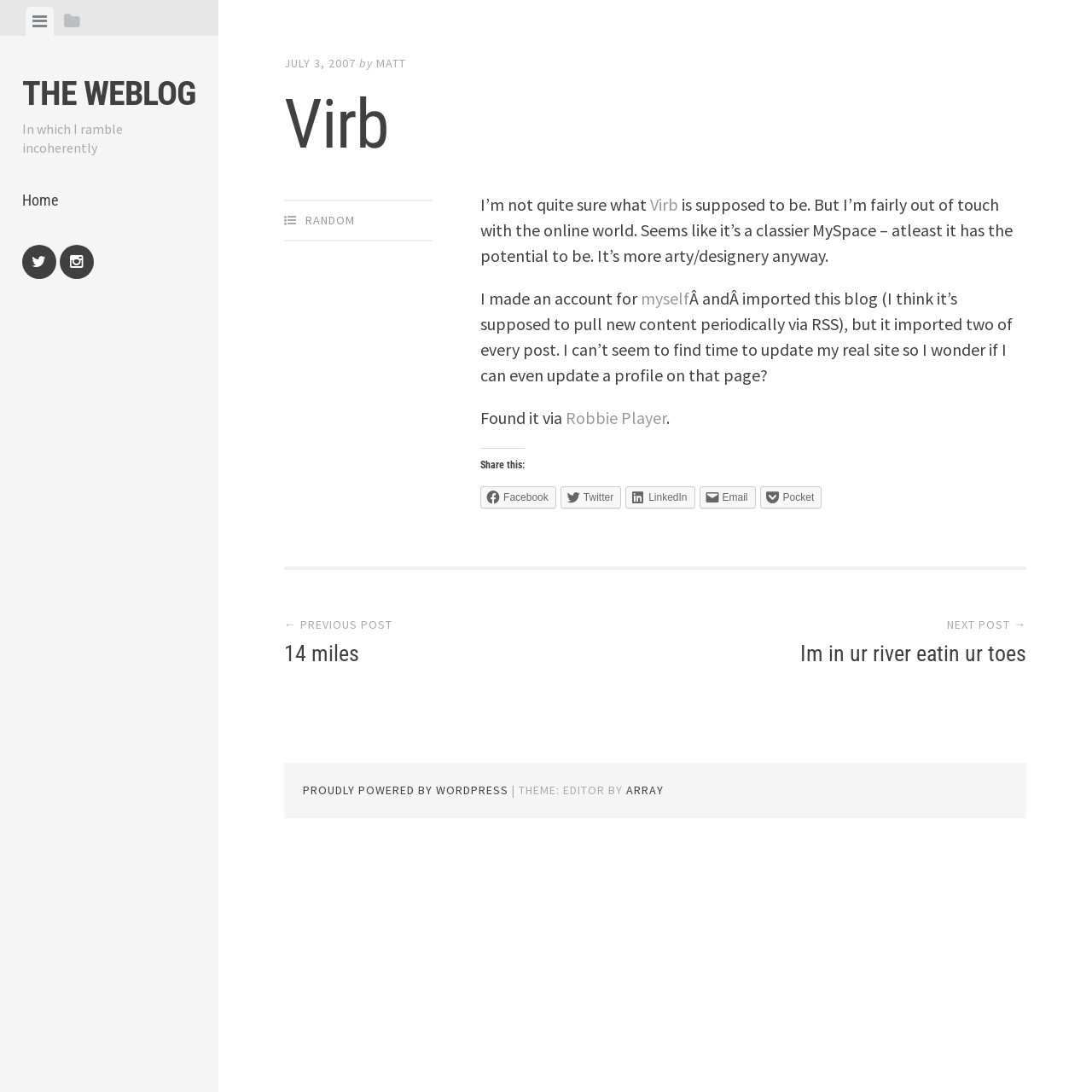Specify the bounding box coordinates of the region I need to click to perform the following instruction: "Contact Asia Concierge via WhatsApp". The coordinates must be four float numbers in the range of 0 to 1, i.e., [left, top, right, bottom].

None